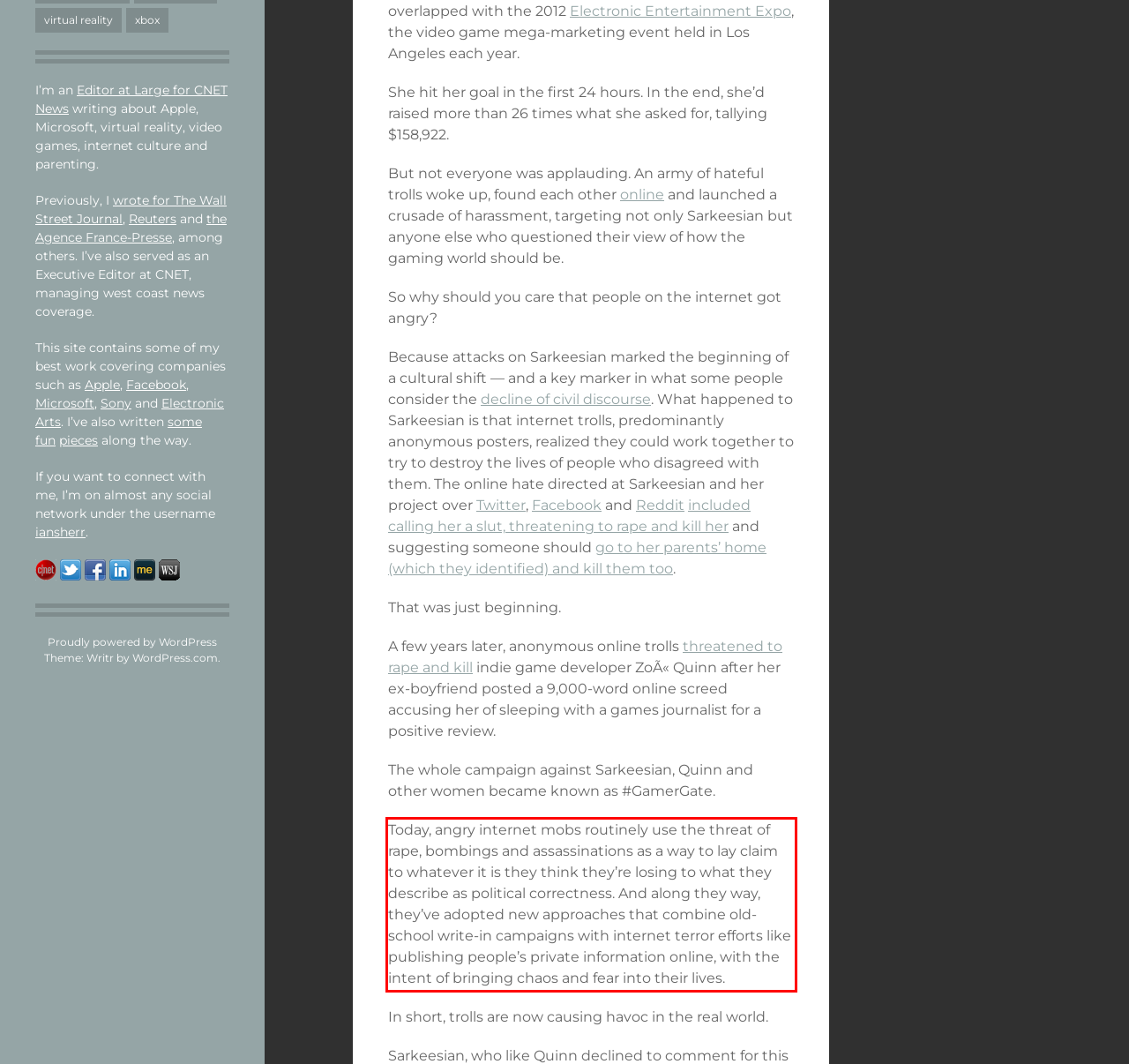Look at the screenshot of the webpage, locate the red rectangle bounding box, and generate the text content that it contains.

Today, angry internet mobs routinely use the threat of rape, bombings and assassinations as a way to lay claim to whatever it is they think they’re losing to what they describe as political correctness. And along they way, they’ve adopted new approaches that combine old-school write-in campaigns with internet terror efforts like publishing people’s private information online, with the intent of bringing chaos and fear into their lives.